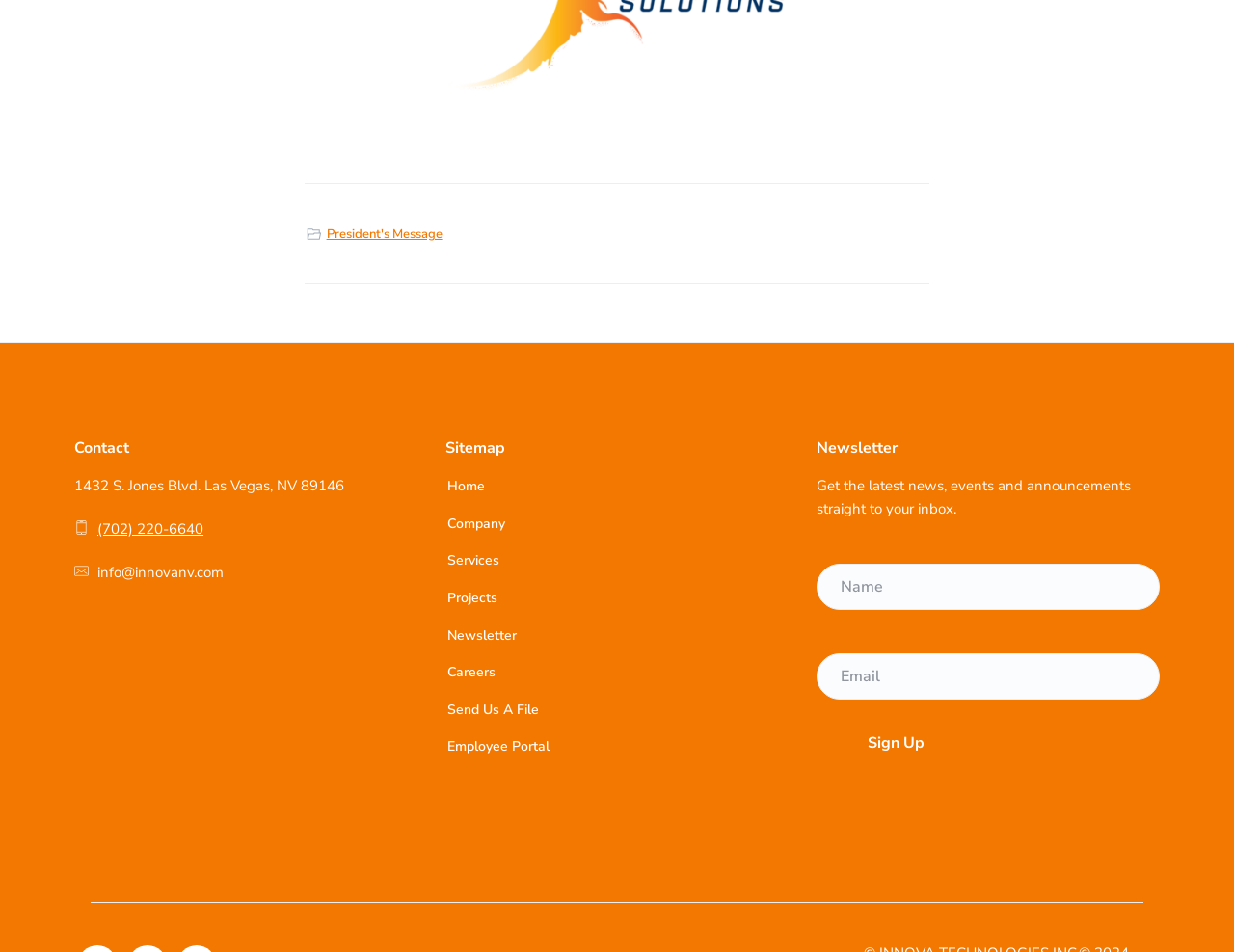Please give a short response to the question using one word or a phrase:
How many links are there in the sitemap section?

8